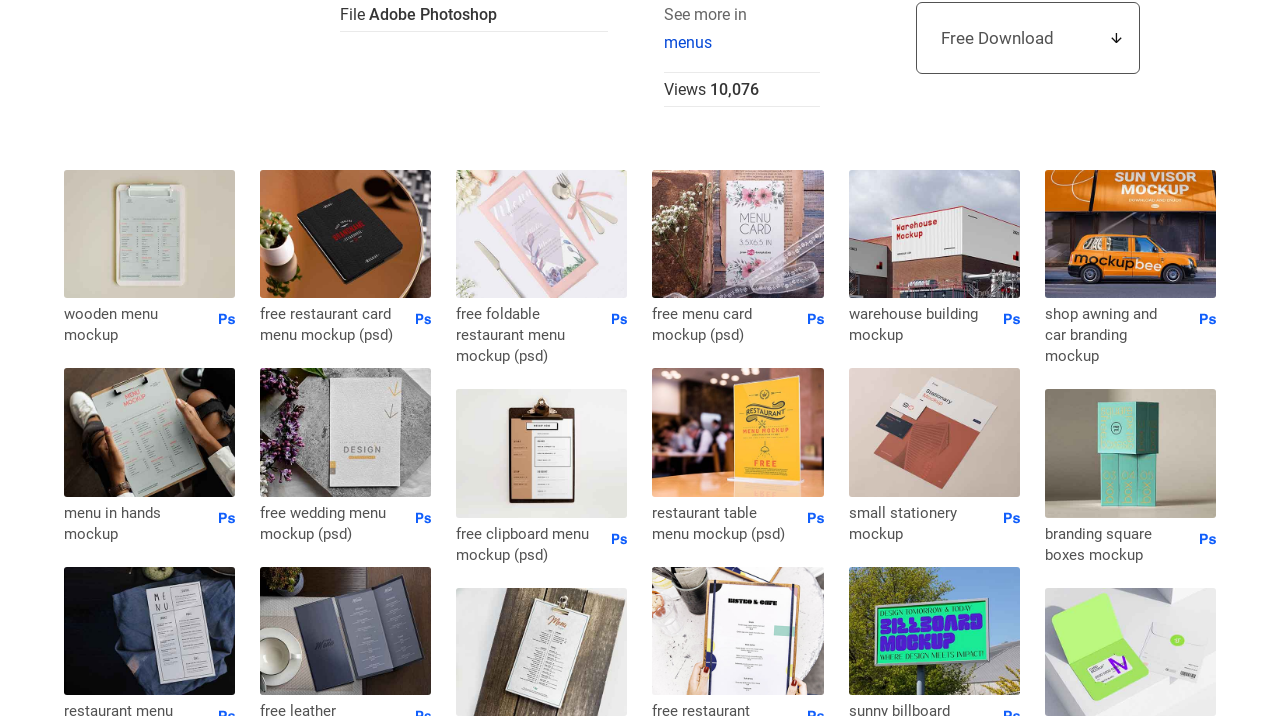How many types of restaurant menu mockups are there? Based on the screenshot, please respond with a single word or phrase.

5